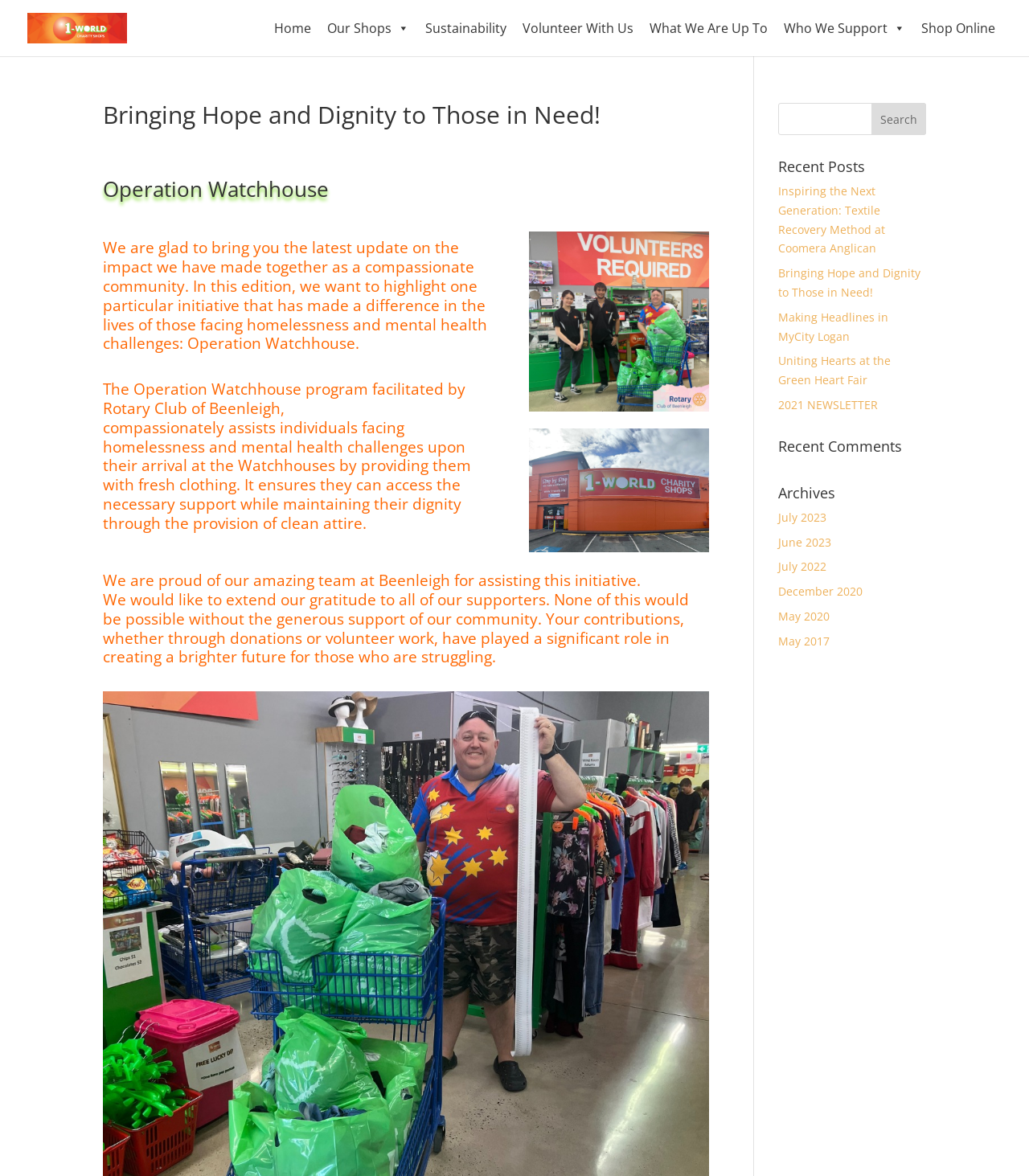What is the name of the charity shop?
Look at the screenshot and give a one-word or phrase answer.

1-World Charity Shops